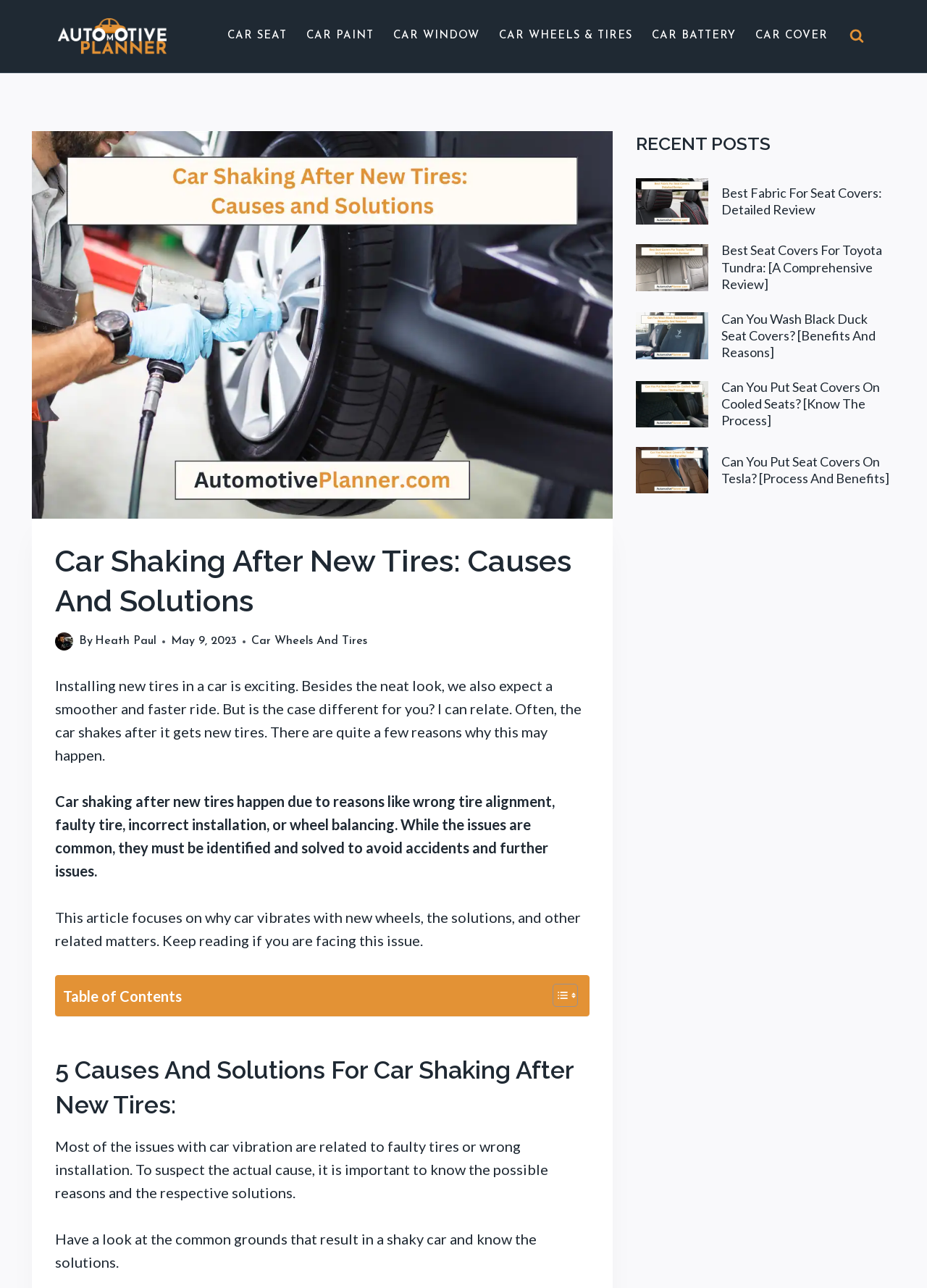Please find the bounding box coordinates of the element that you should click to achieve the following instruction: "Read the recent post about best fabric for seat covers". The coordinates should be presented as four float numbers between 0 and 1: [left, top, right, bottom].

[0.686, 0.138, 0.764, 0.175]